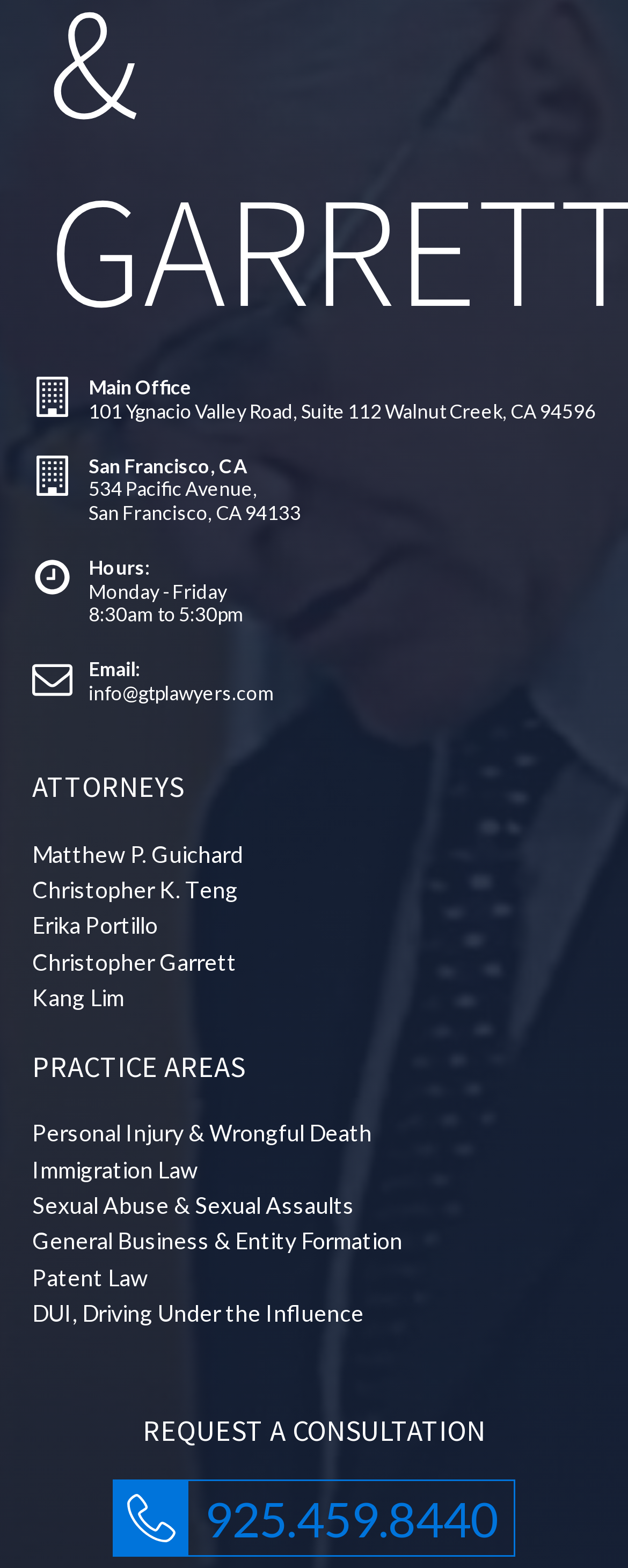What are the hours of operation?
Deliver a detailed and extensive answer to the question.

I found the hours of operation by looking at the StaticText elements that follow the 'Hours:' label. The text 'Monday - Friday' and '8:30am to 5:30pm' are listed below the label, indicating the hours of operation.